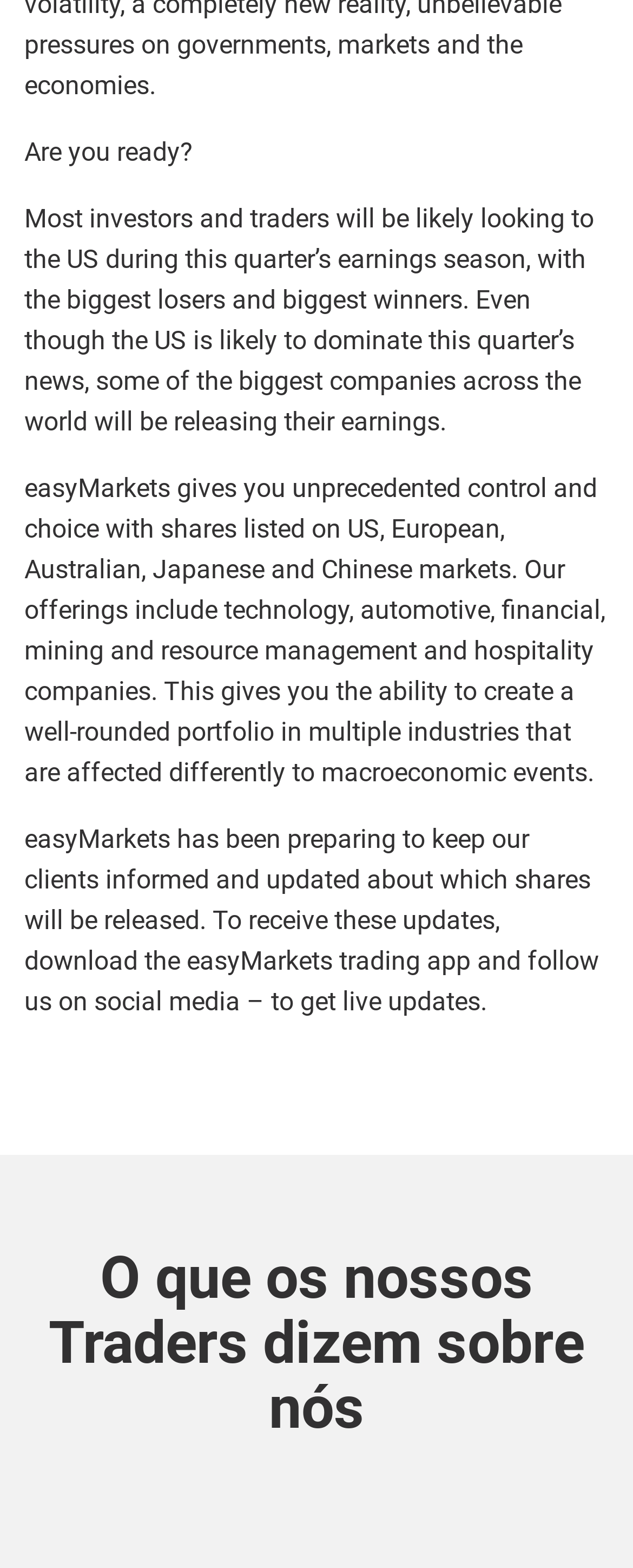Locate the bounding box coordinates of the element that should be clicked to fulfill the instruction: "Send a message to easyMarkets".

[0.0, 0.399, 0.718, 0.441]